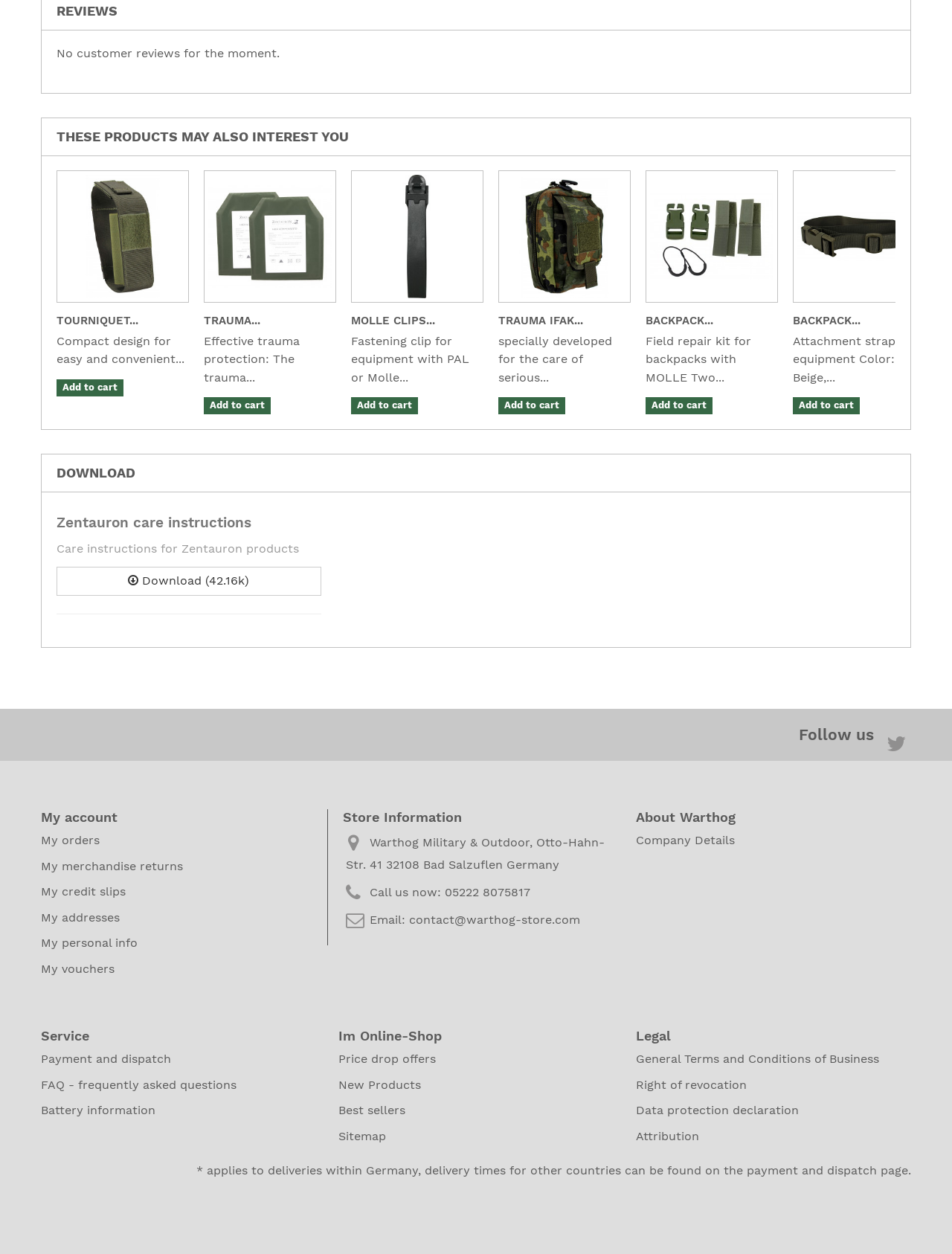Use a single word or phrase to answer the question: What is the phone number of the company?

05222 8075817